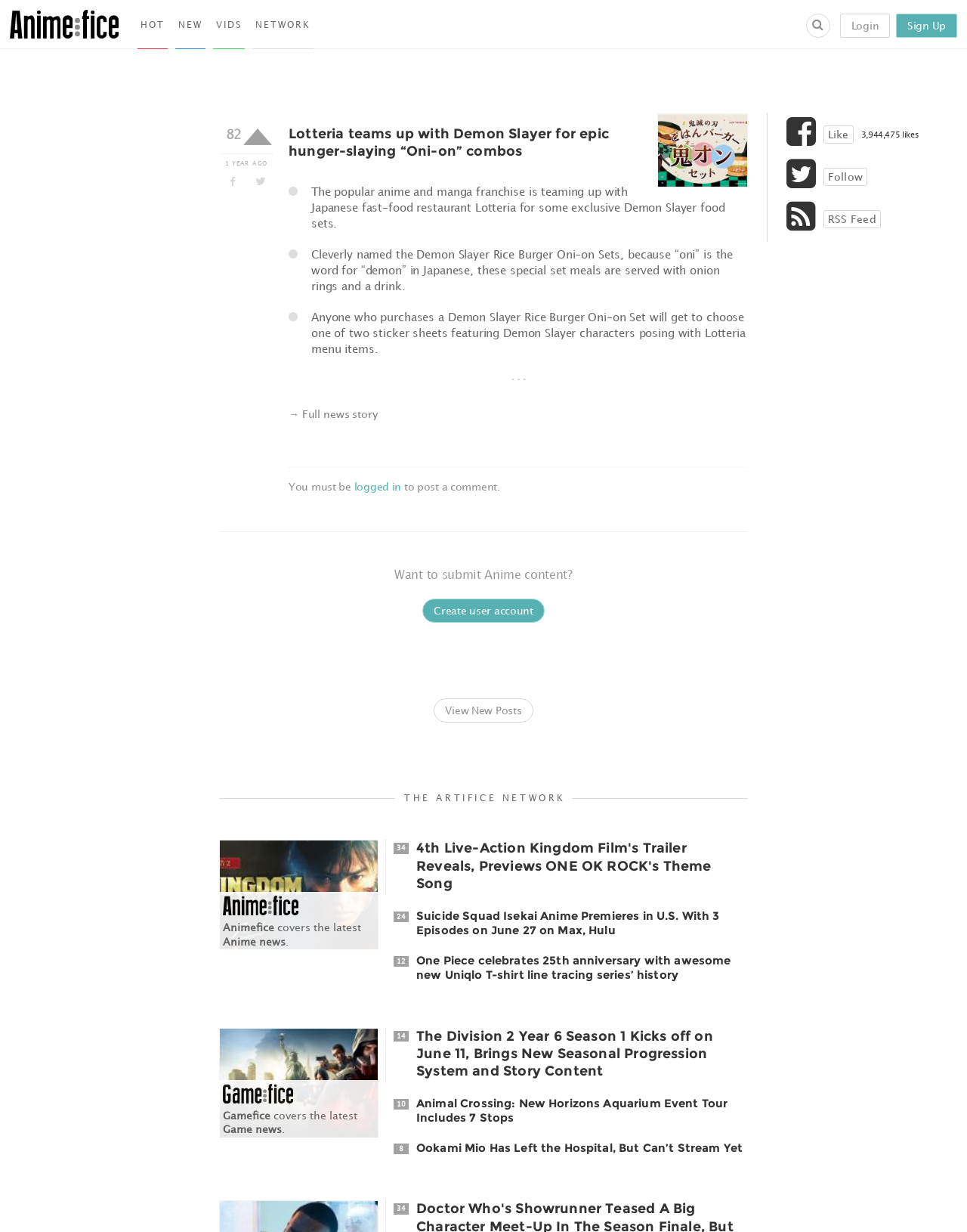Pinpoint the bounding box coordinates of the clickable element to carry out the following instruction: "Create a user account."

[0.437, 0.486, 0.563, 0.505]